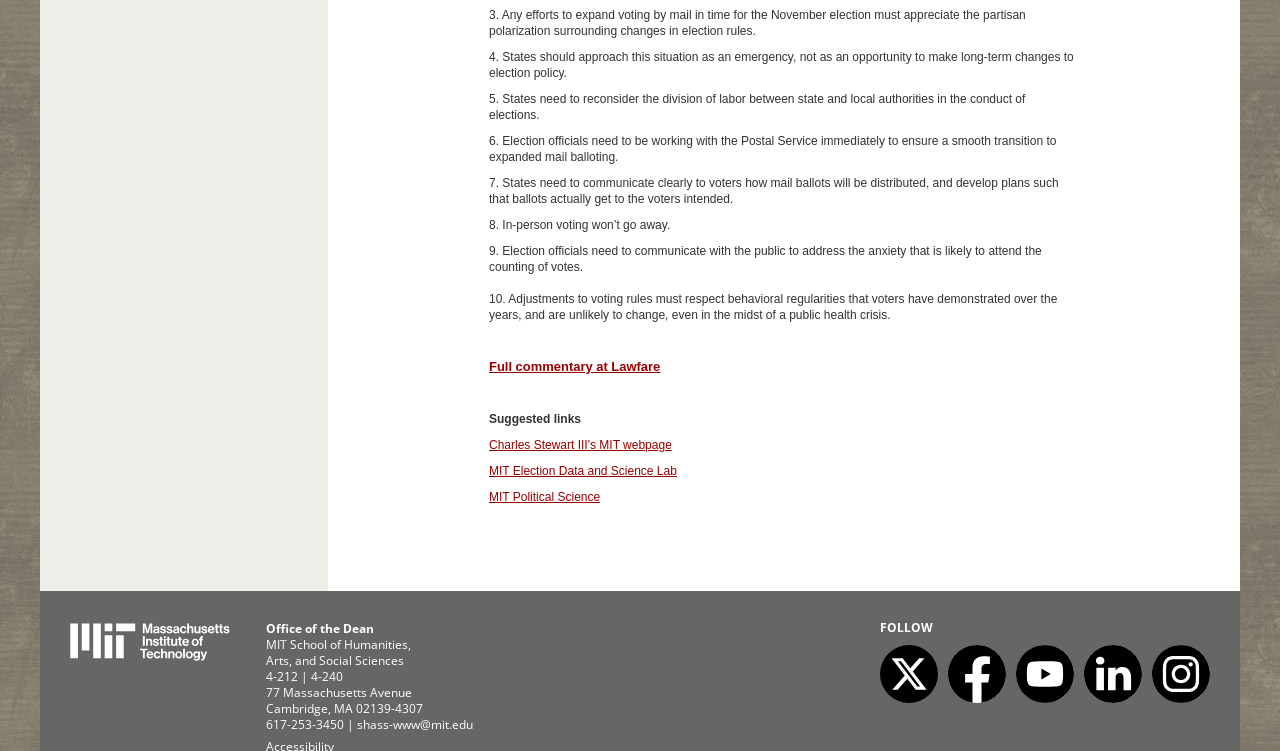What is the topic of the commentary?
Please provide a comprehensive answer to the question based on the webpage screenshot.

The topic of the commentary can be inferred from the text, which discusses efforts to expand voting by mail in time for the November election and provides recommendations for states to ensure a smooth transition.